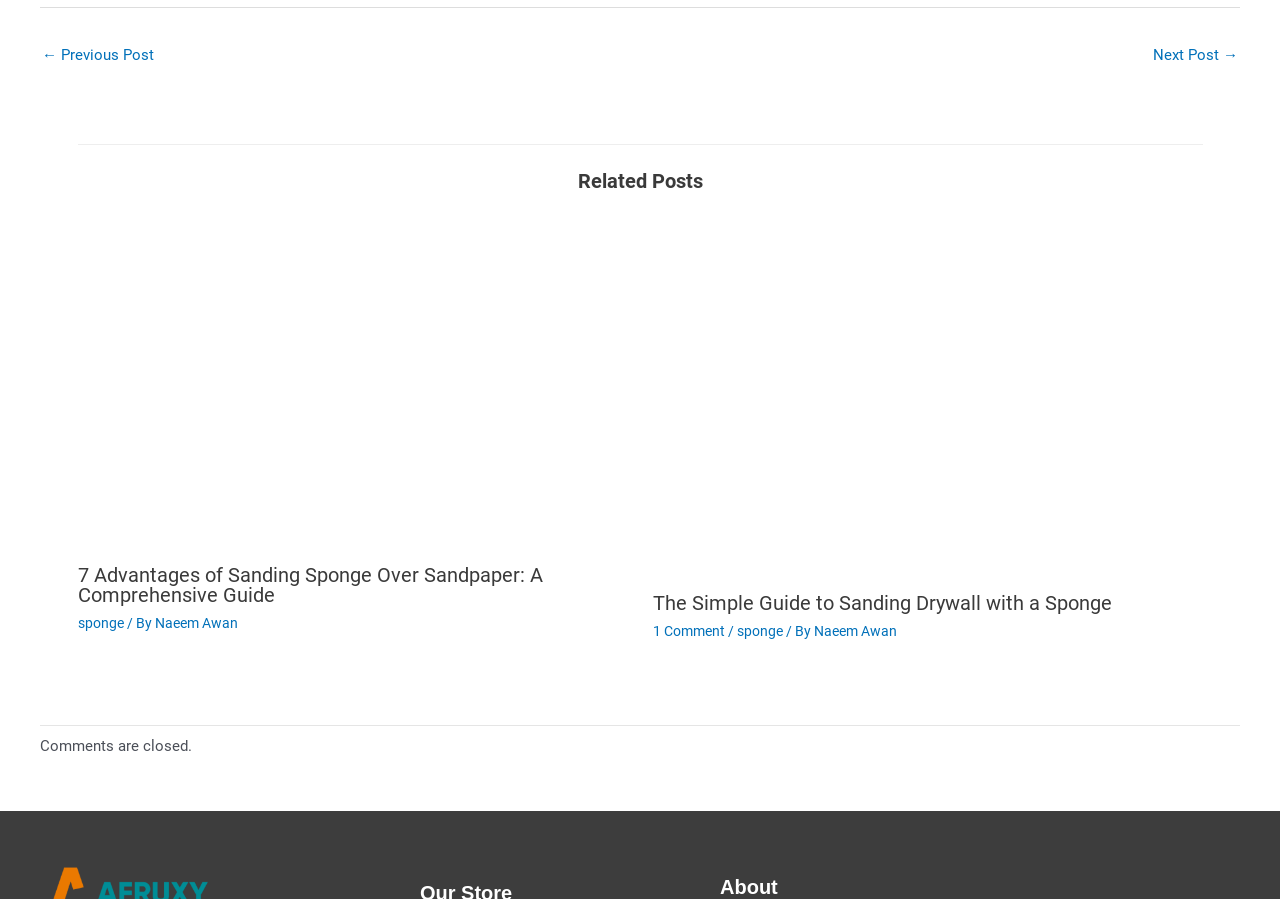Based on the element description: "sponge", identify the bounding box coordinates for this UI element. The coordinates must be four float numbers between 0 and 1, listed as [left, top, right, bottom].

[0.575, 0.693, 0.611, 0.711]